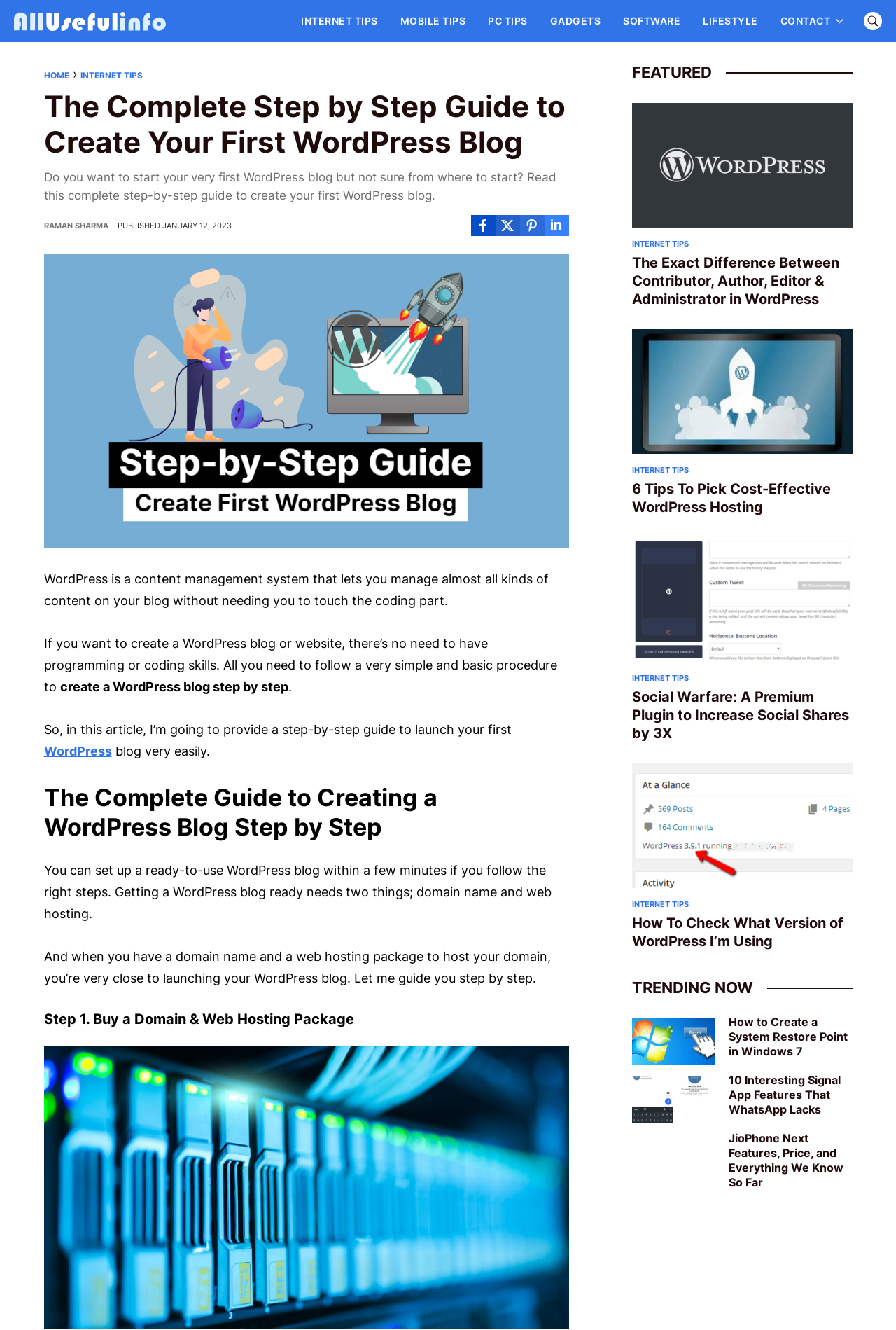Provide the bounding box coordinates for the area that should be clicked to complete the instruction: "Check the featured article".

[0.705, 0.077, 0.951, 0.237]